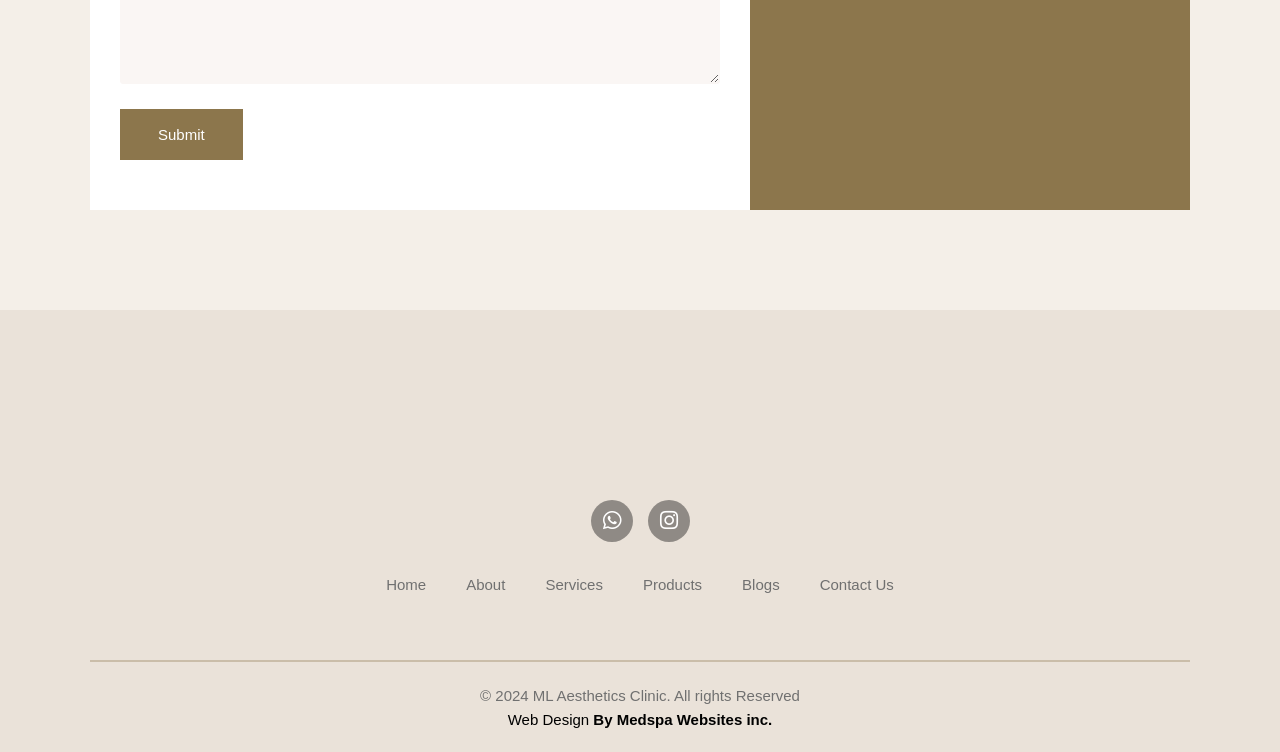What is the last menu item?
Look at the image and respond with a one-word or short phrase answer.

Contact Us